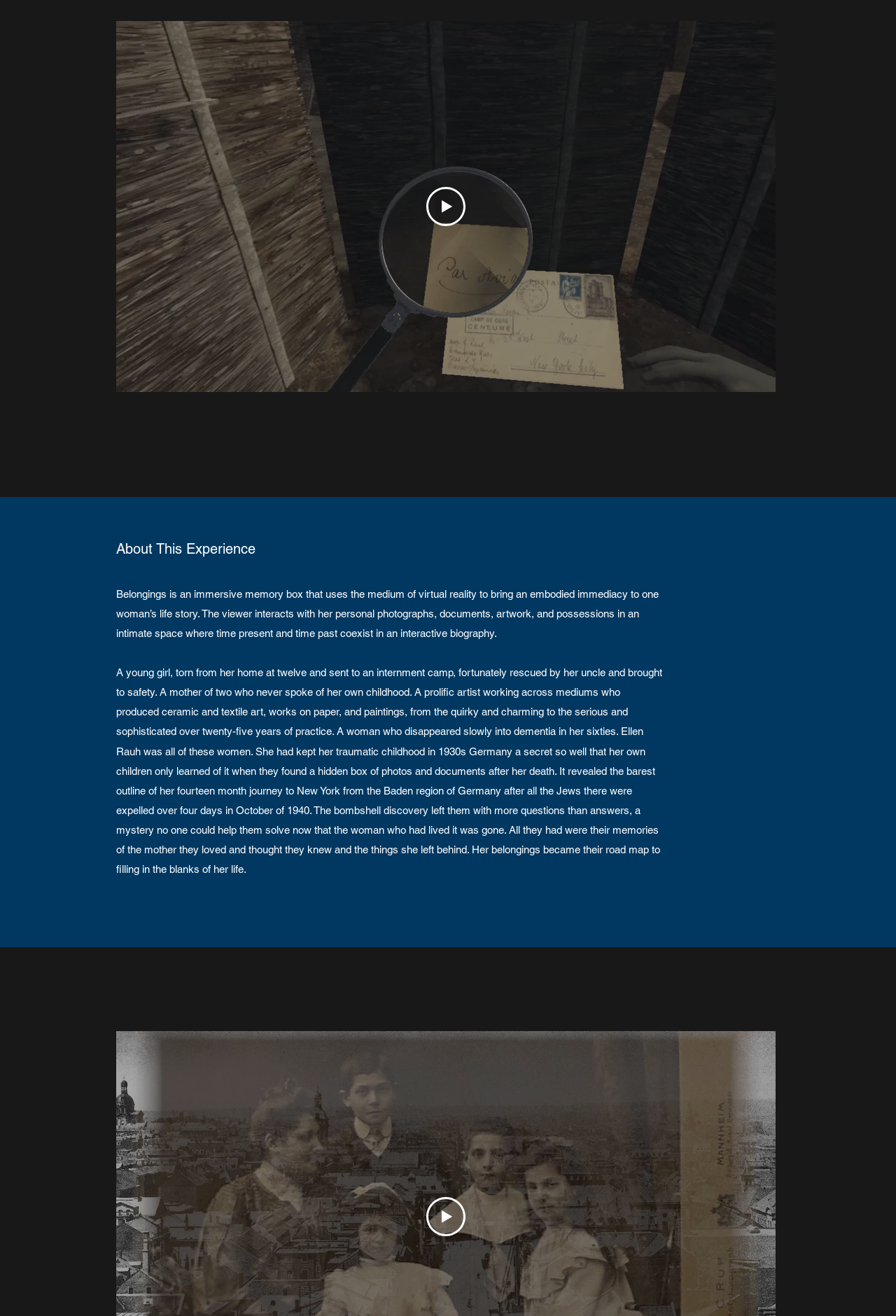What is the region where Ellen Rauh was from in Germany?
Examine the image and provide an in-depth answer to the question.

The webpage describes Ellen Rauh's life story, including the fact that she was from a specific region in Germany. After reading the text, I found that the region was the Baden region of Germany.